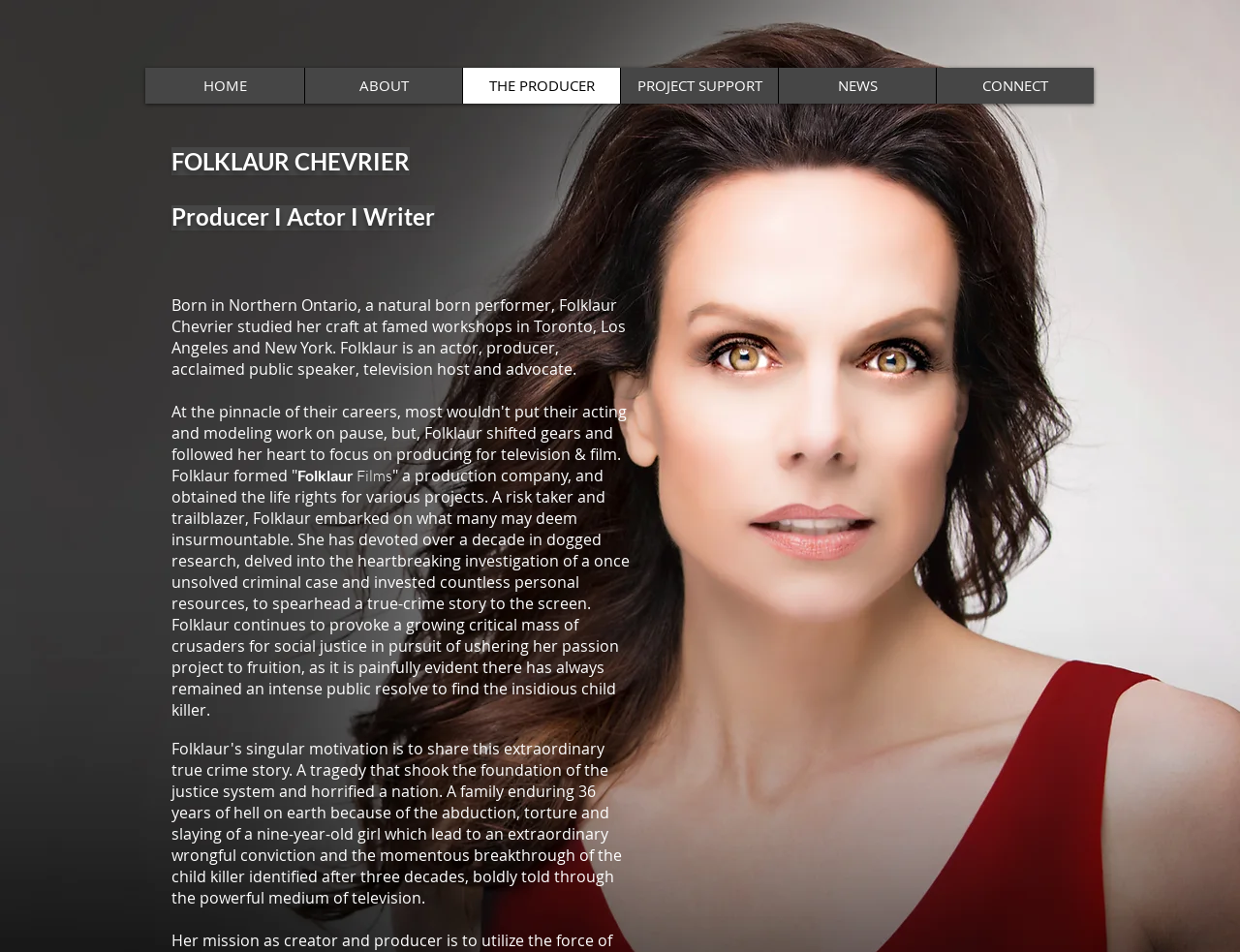What is the name of Folklaur's production company?
Look at the image and answer with only one word or phrase.

Films